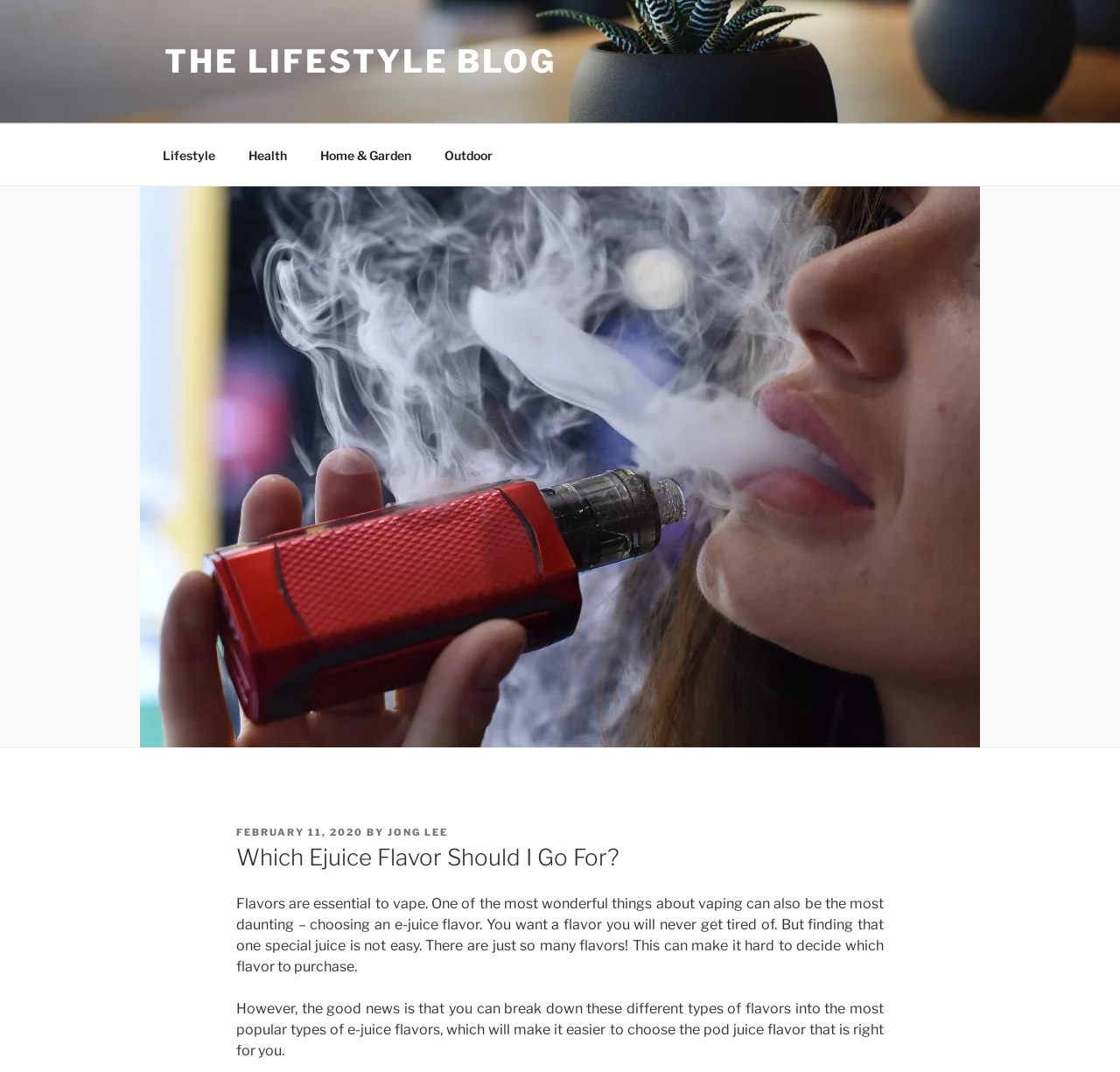How many types of e-juice flavors are mentioned in the post?
Using the image as a reference, answer with just one word or a short phrase.

Not specified